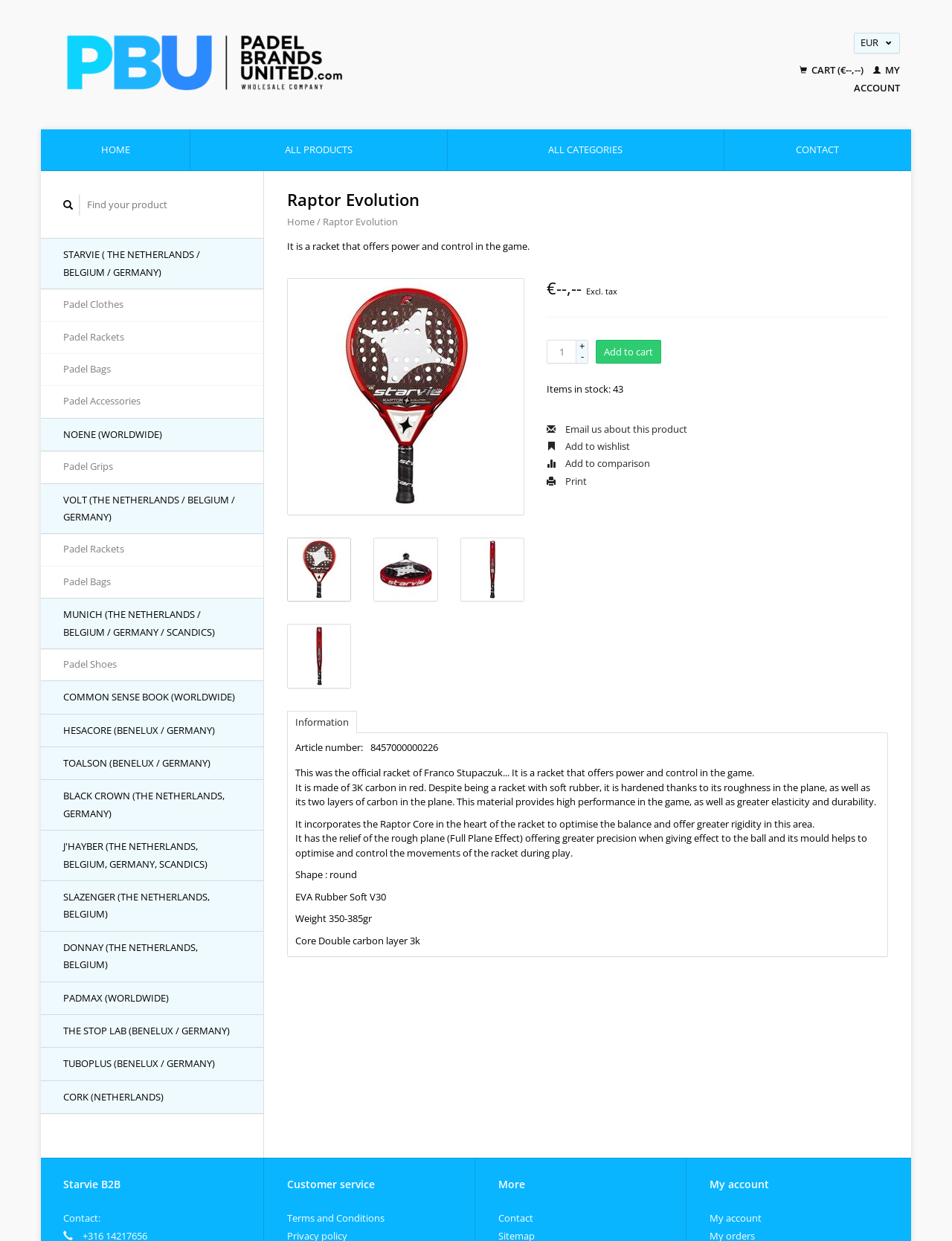Identify the bounding box coordinates of the section that should be clicked to achieve the task described: "View product information".

[0.302, 0.573, 0.374, 0.59]